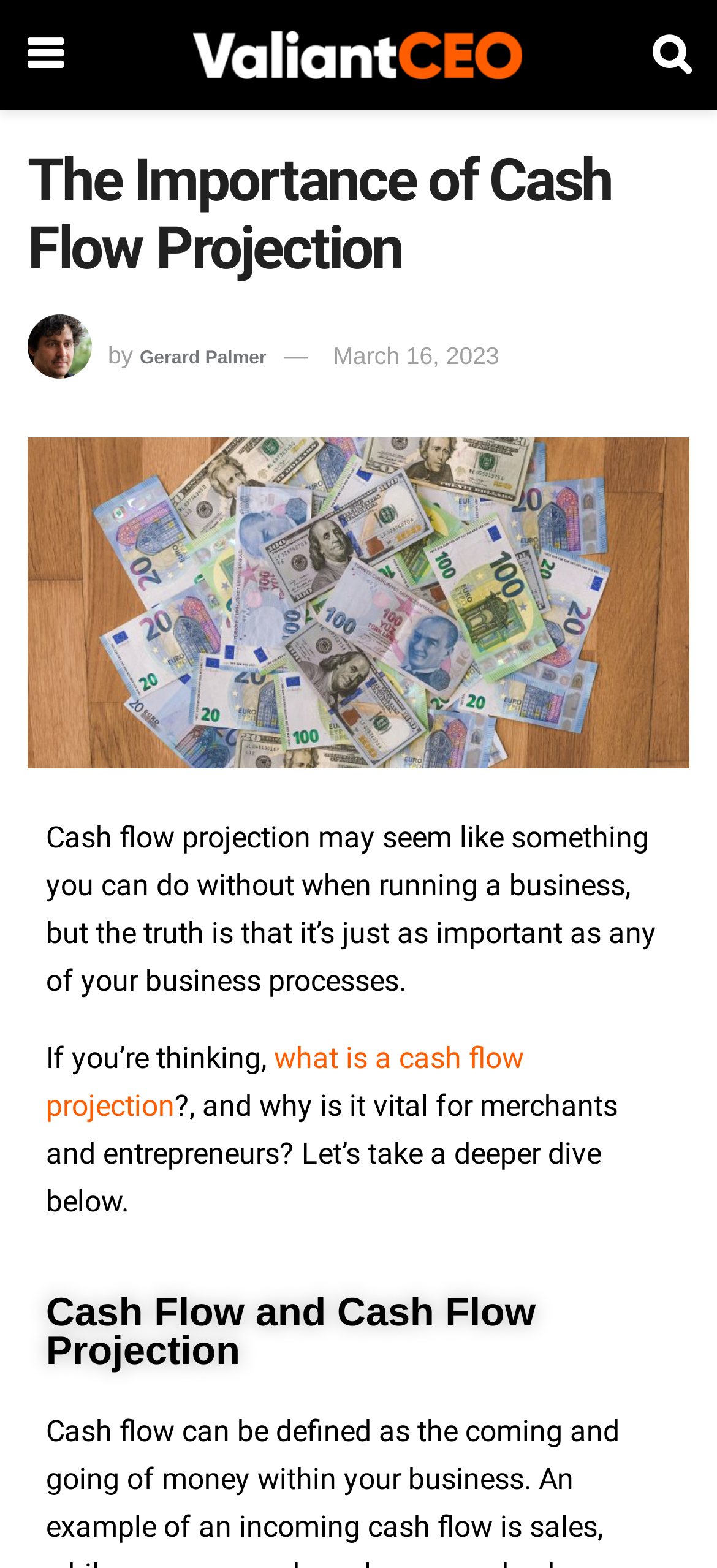What is the relationship between cash flow and cash flow projection?
Use the screenshot to answer the question with a single word or phrase.

Cash flow projection is part of cash flow